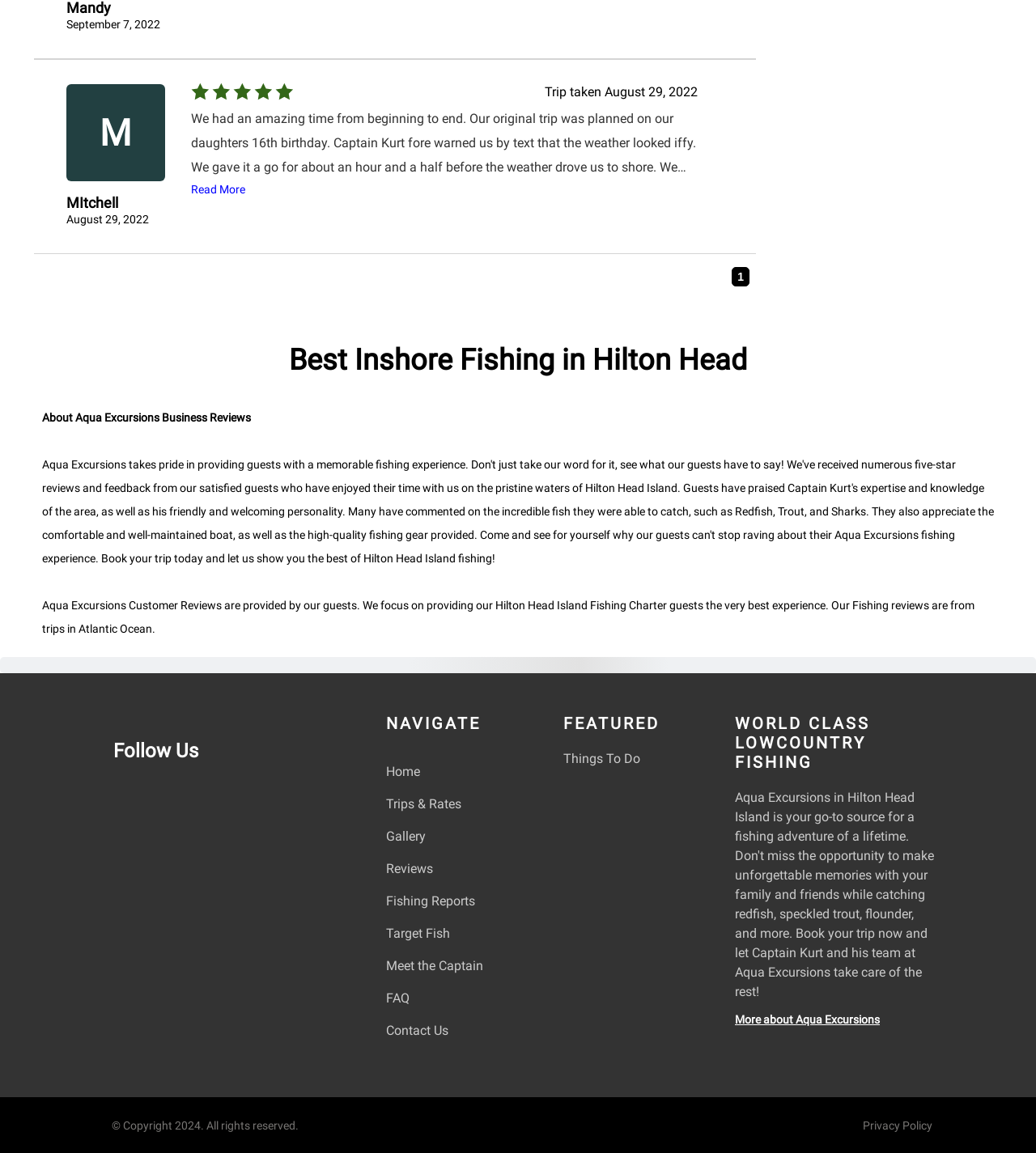Please identify the bounding box coordinates of the element that needs to be clicked to execute the following command: "Follow Aqua Excursions on Facebook". Provide the bounding box using four float numbers between 0 and 1, formatted as [left, top, right, bottom].

[0.109, 0.682, 0.16, 0.724]